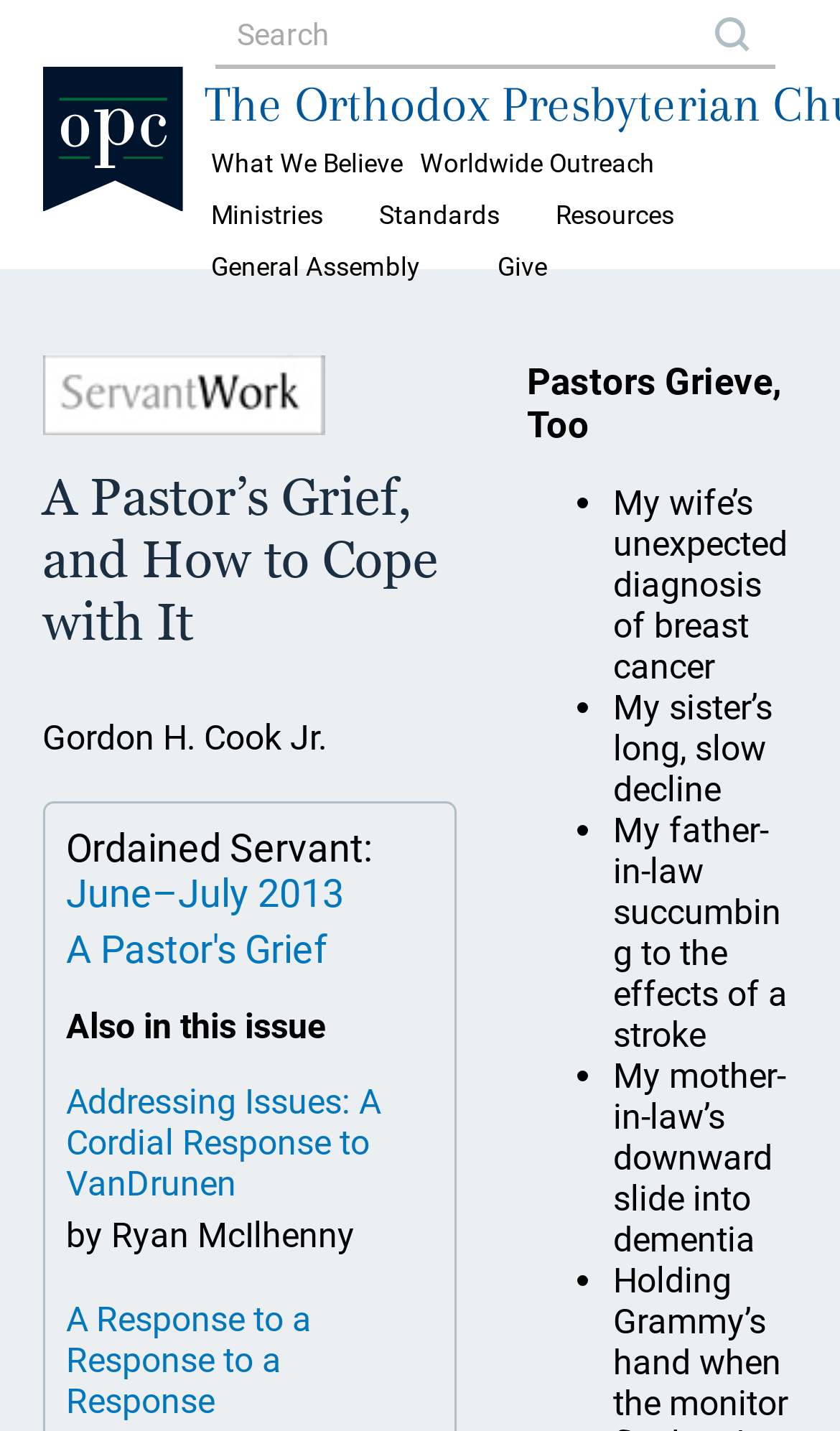Identify the bounding box coordinates of the clickable region to carry out the given instruction: "Click on 'What We Believe'".

[0.251, 0.104, 0.479, 0.125]